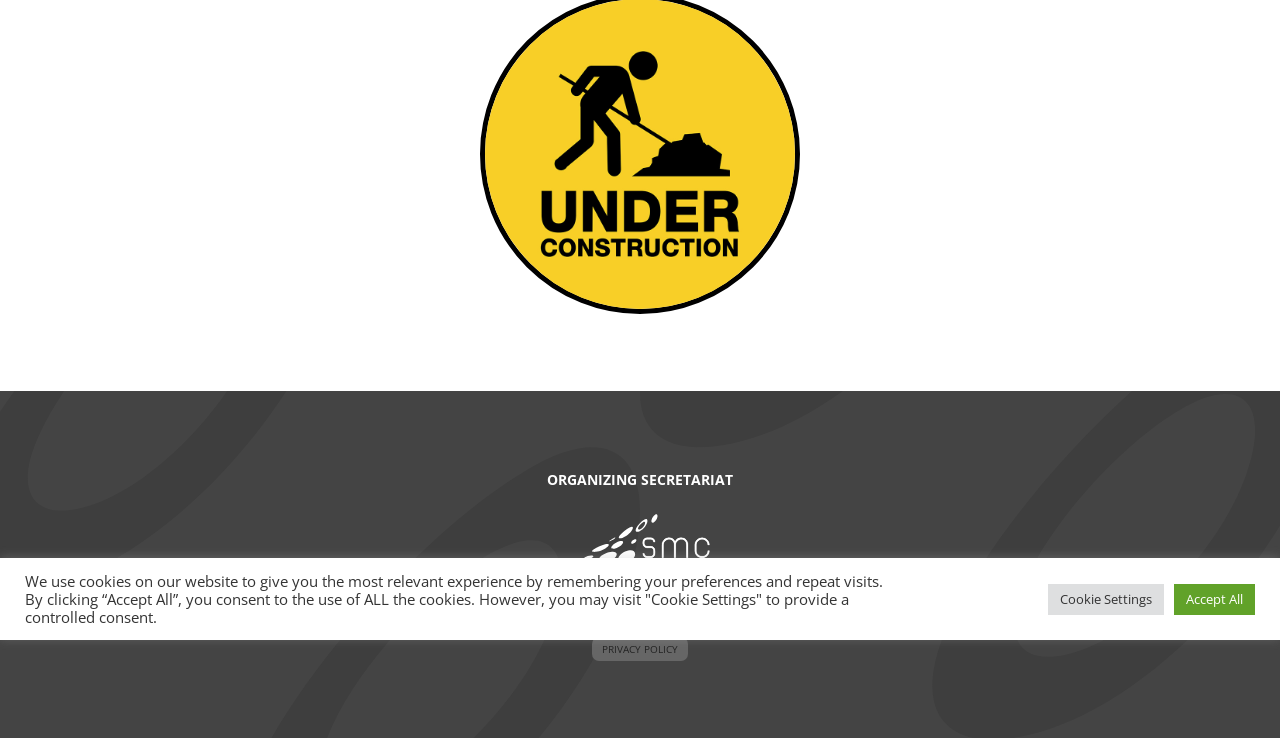Provide the bounding box coordinates of the UI element that matches the description: "Cookie Settings".

[0.819, 0.791, 0.909, 0.833]